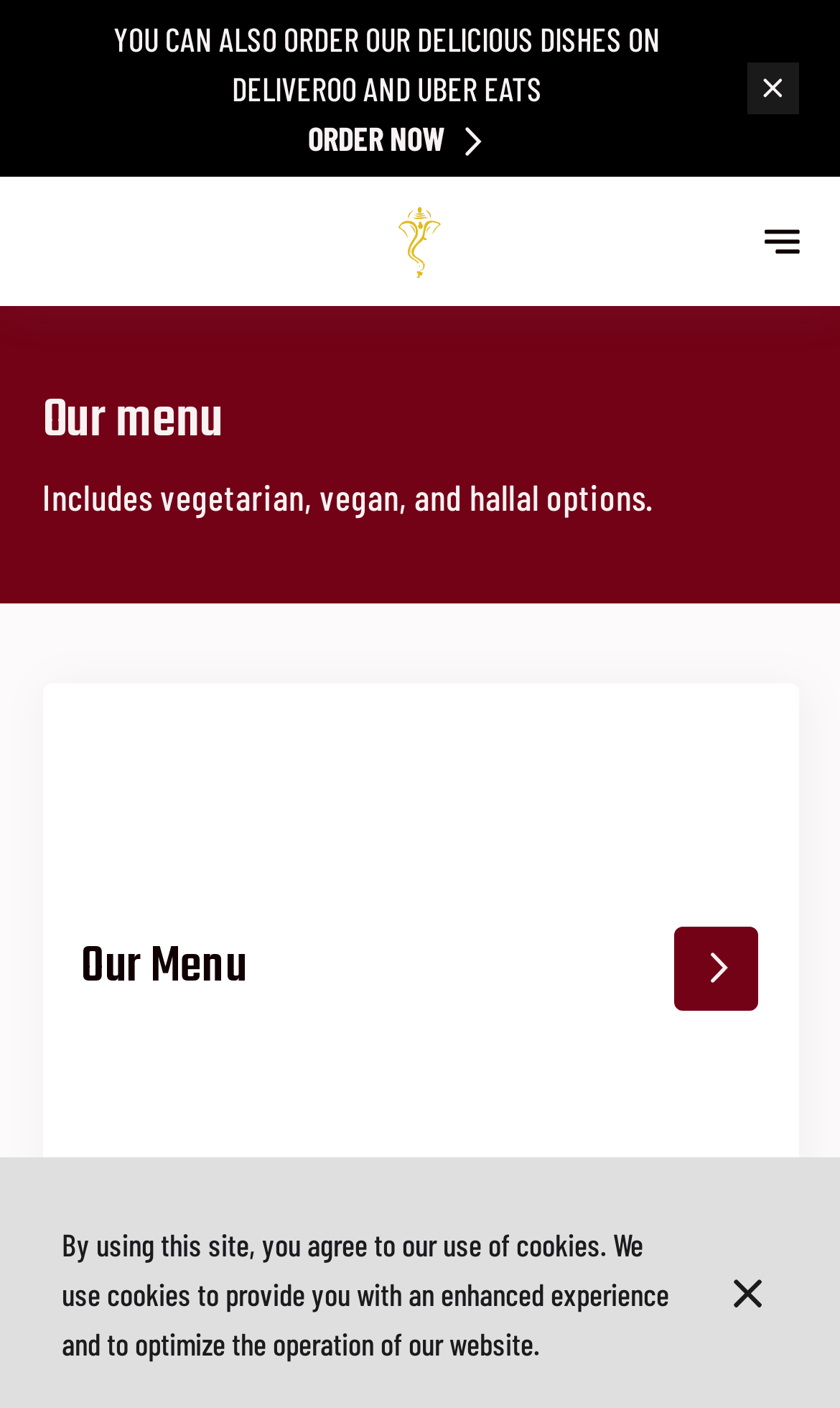What is the name of the restaurant? Based on the screenshot, please respond with a single word or phrase.

Taste of Raaj